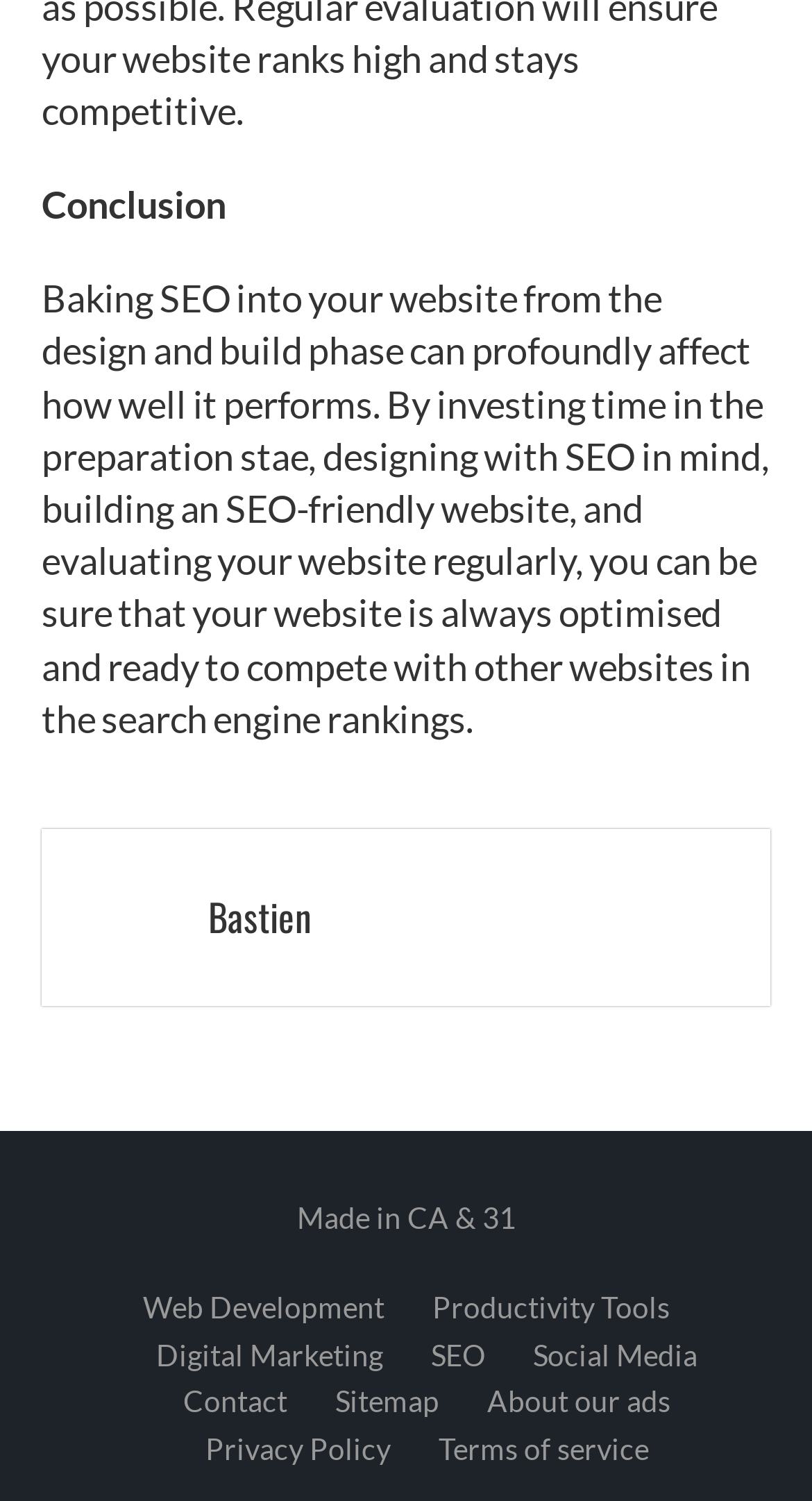What is the topic of the article?
Provide a detailed and extensive answer to the question.

The topic of the article can be inferred from the text 'Baking SEO into your website from the design and build phase can profoundly affect how well it performs.' which suggests that the article is about Search Engine Optimization (SEO).